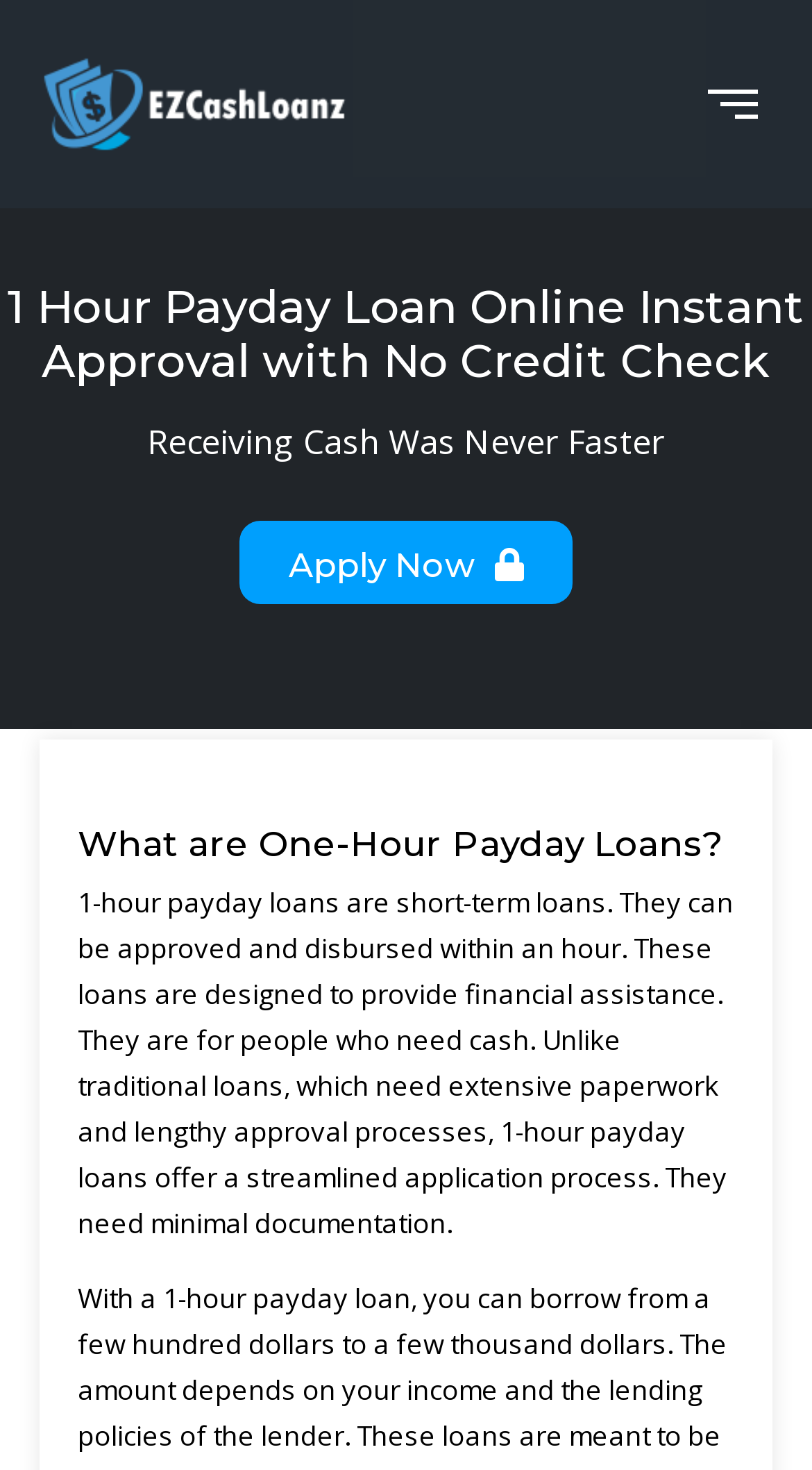Generate a comprehensive caption for the webpage you are viewing.

The webpage is about 1 hour payday loans online with no credit check and instant approval. At the top left corner, there is a logo of EZCashLoanz, which is a clickable link. On the top right corner, there is another link with no text. 

Below the logo, there is a main heading that reads "1 Hour Payday Loan Online Instant Approval with No Credit Check", which spans the entire width of the page. 

Underneath the main heading, there is a text that says "Receiving Cash Was Never Faster". Below this text, there is a prominent call-to-action button that says "Apply Now" with an arrow icon. 

Further down the page, there is a subheading that asks "What are One-Hour Payday Loans?". Below this subheading, there is a paragraph of text that explains what 1-hour payday loans are, how they work, and their benefits. The text describes 1-hour payday loans as short-term loans that can be approved and disbursed within an hour, designed to provide financial assistance to people who need cash quickly.